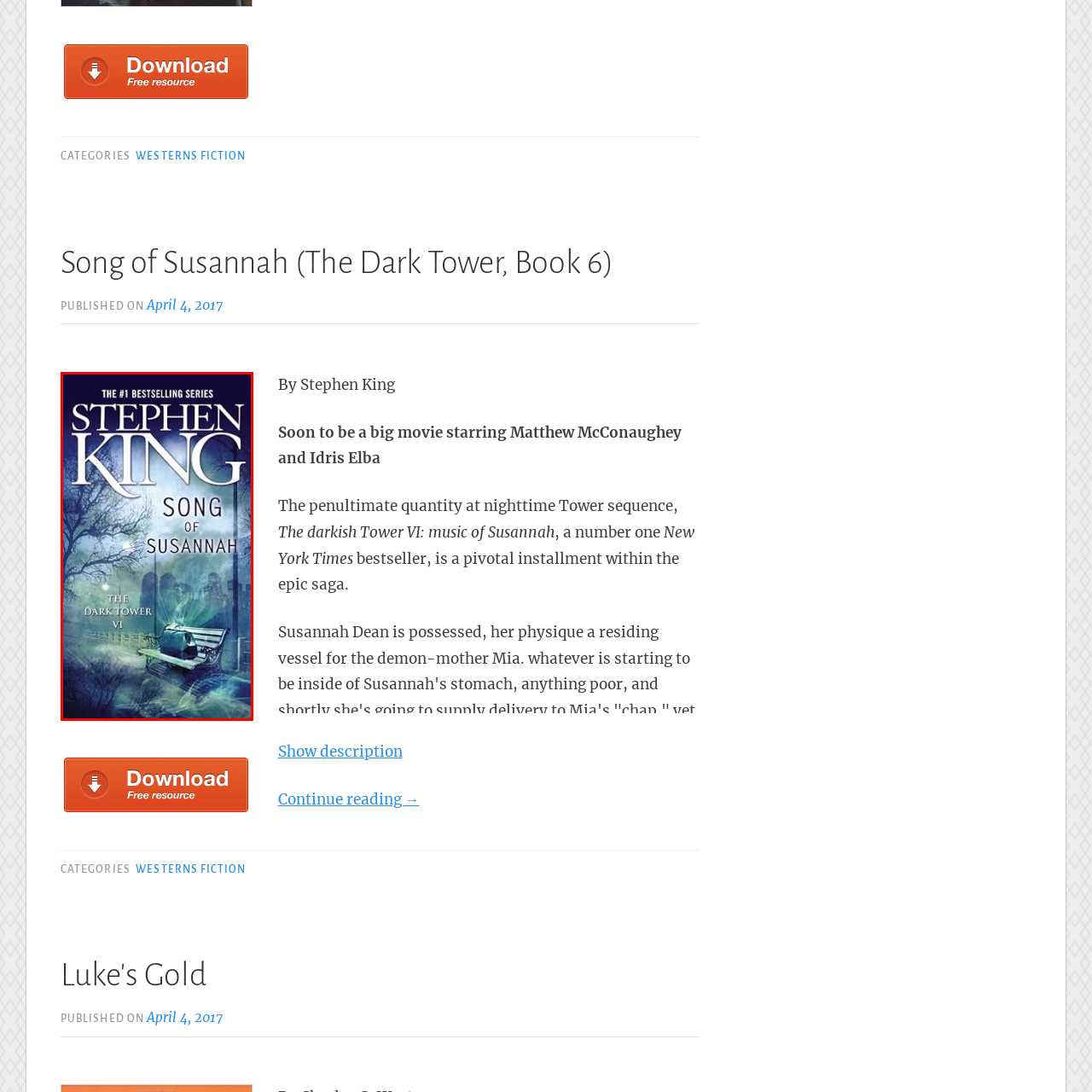Who is the author of the book?  
Look closely at the image marked by the red border and give a detailed response rooted in the visual details found within the image.

The author's name is highlighted at the top of the cover in bold lettering, which is 'STEPHEN KING'.